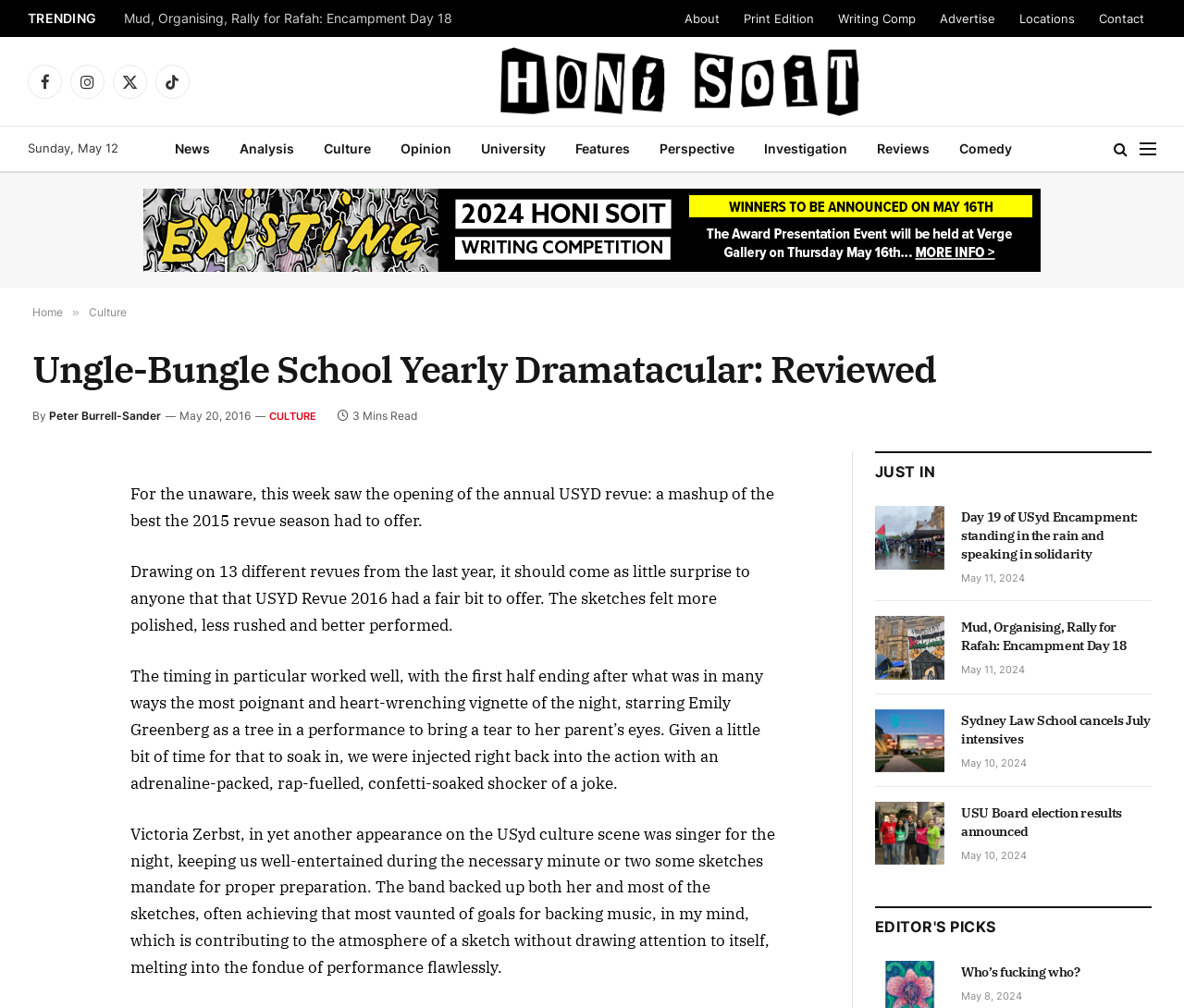Provide the bounding box coordinates for the UI element that is described by this text: "Who’s fucking who?". The coordinates should be in the form of four float numbers between 0 and 1: [left, top, right, bottom].

[0.812, 0.955, 0.973, 0.974]